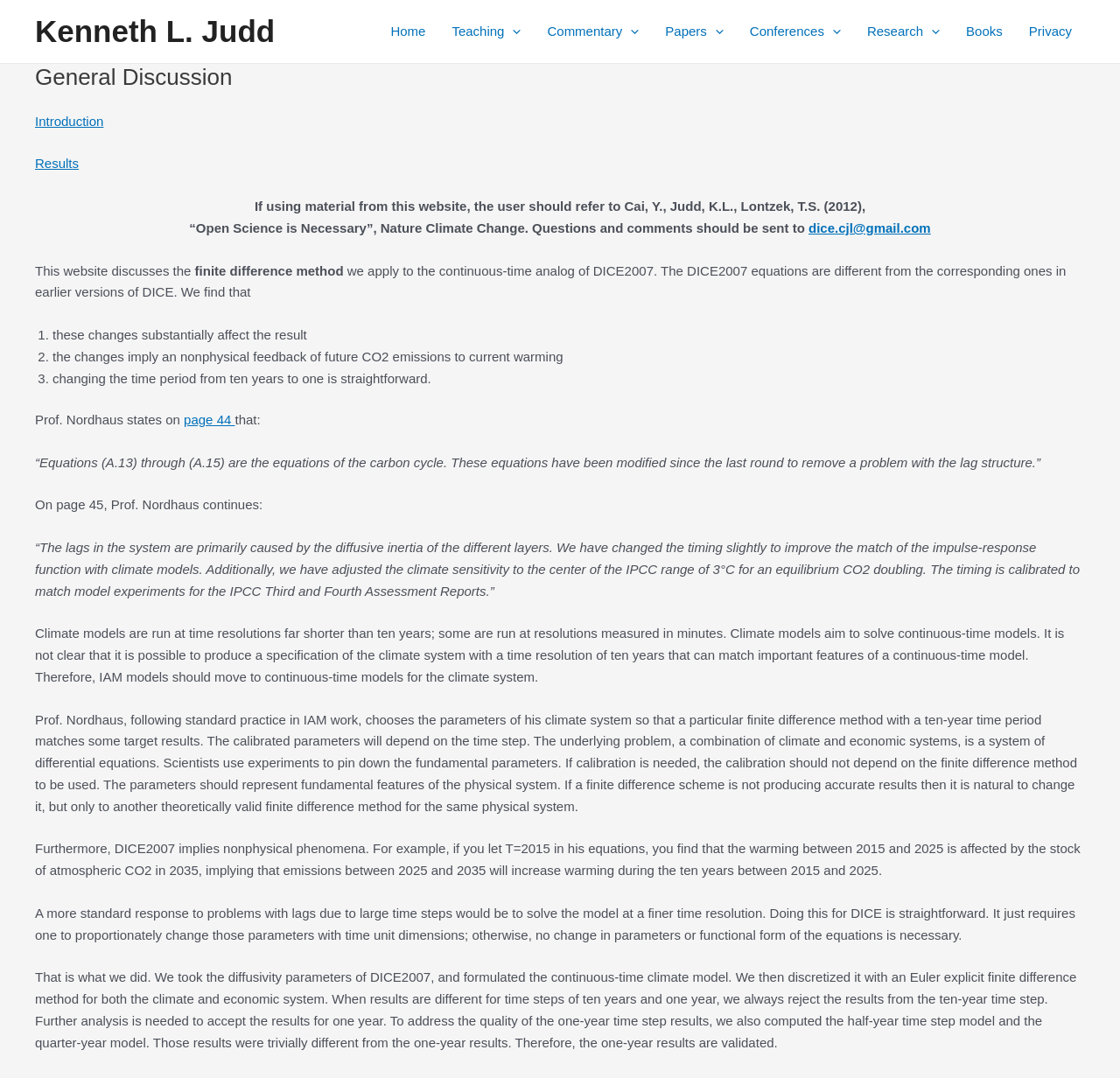What is the name of the website owner?
Your answer should be a single word or phrase derived from the screenshot.

Kenneth L. Judd